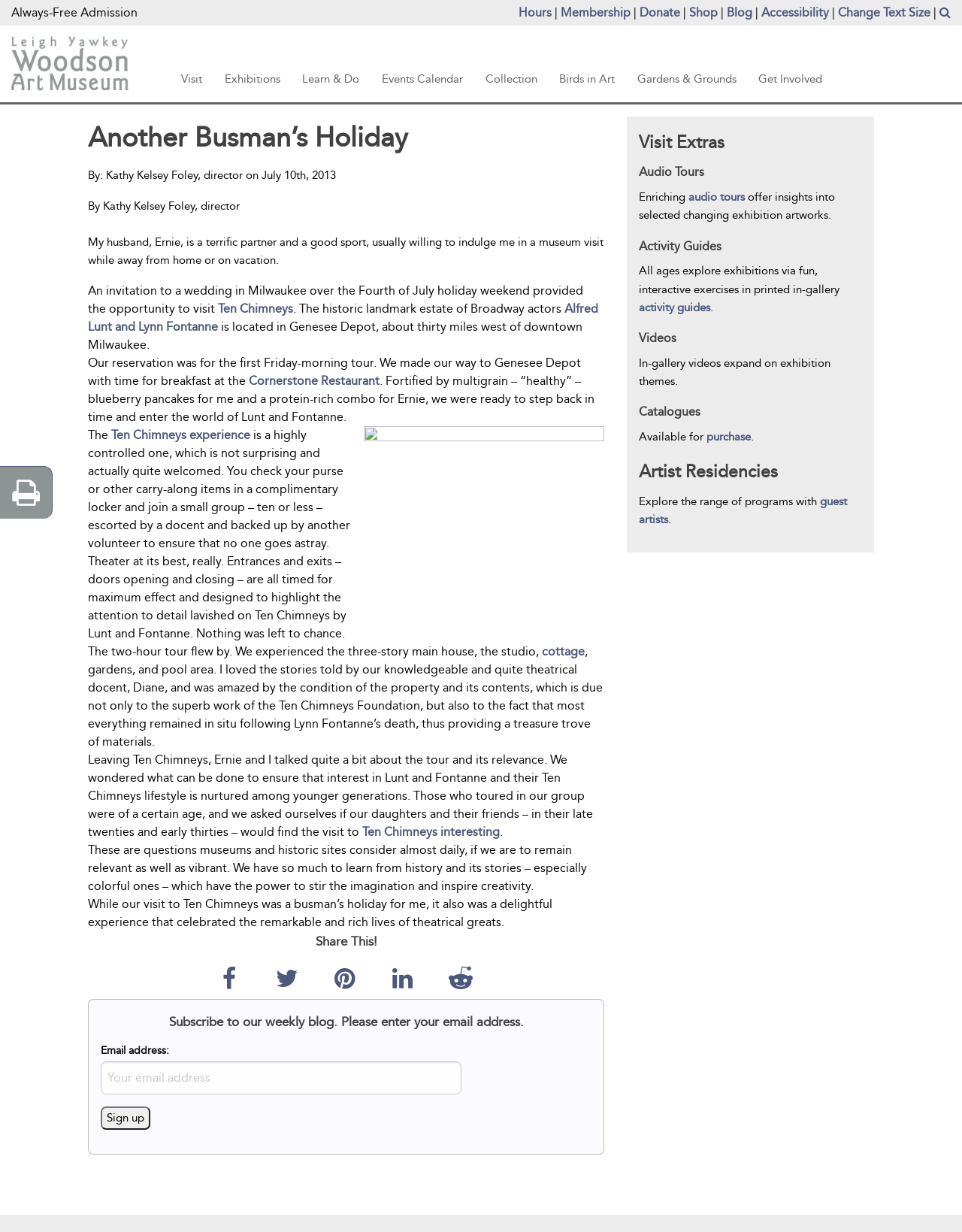Utilize the details in the image to thoroughly answer the following question: Who is the author of the blog post?

The author of the blog post is mentioned at the beginning of the article, which is 'By Kathy Kelsey Foley, director'.